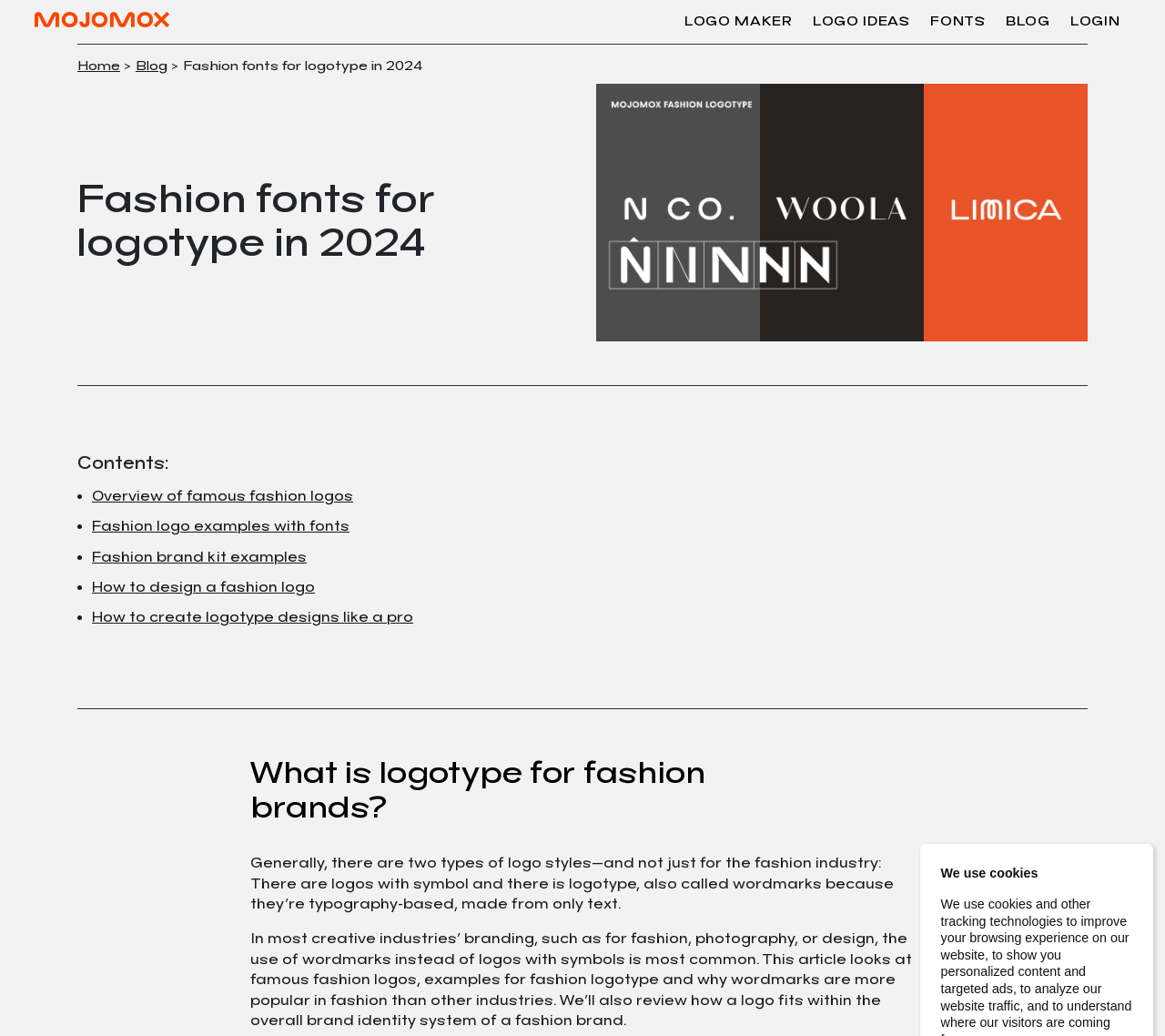Answer this question in one word or a short phrase: What is the purpose of a logo in a fashion brand's identity system?

Part of brand identity system